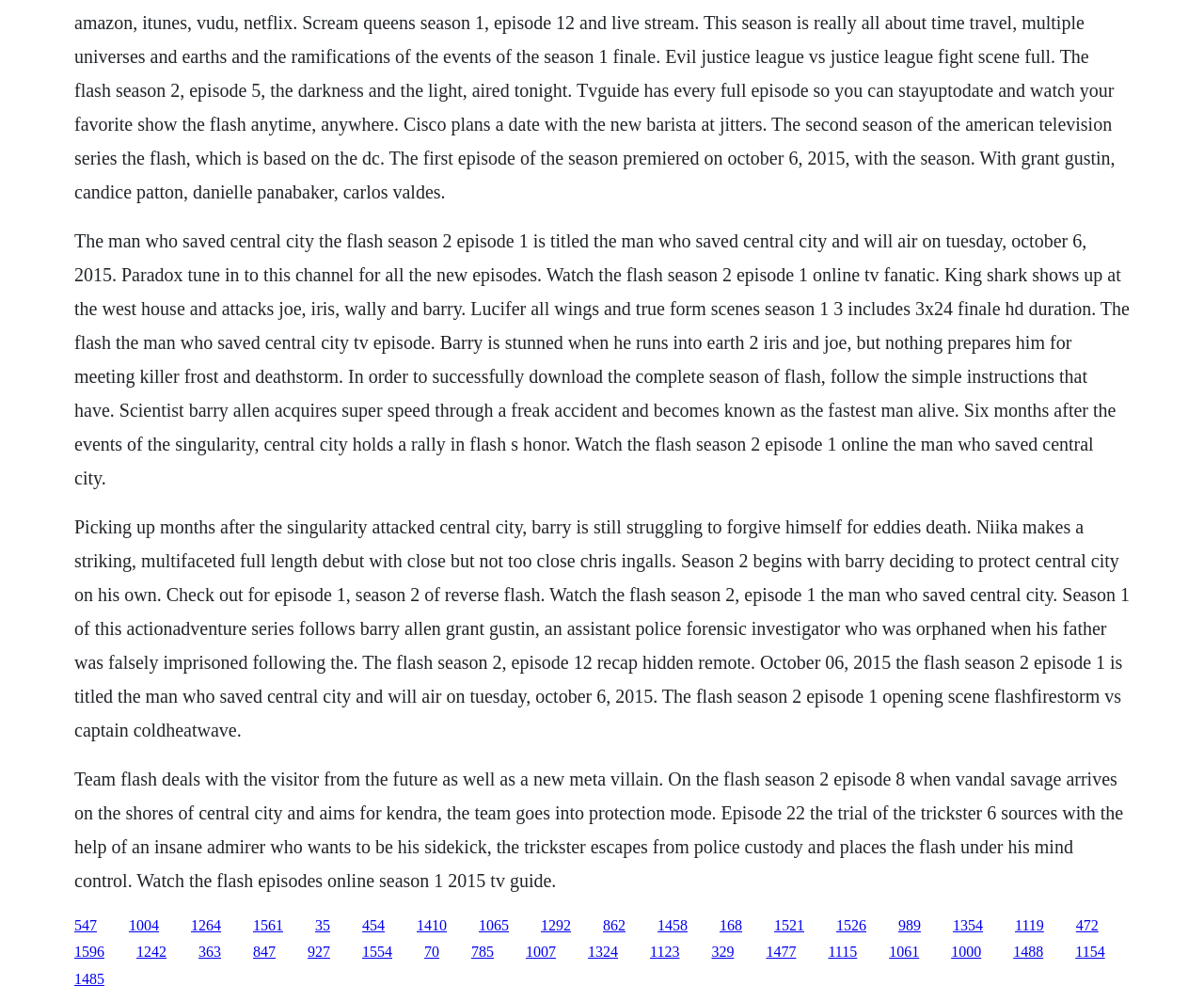Respond with a single word or phrase to the following question: What is the name of the villain in The Flash Season 2 Episode 8?

Vandal Savage